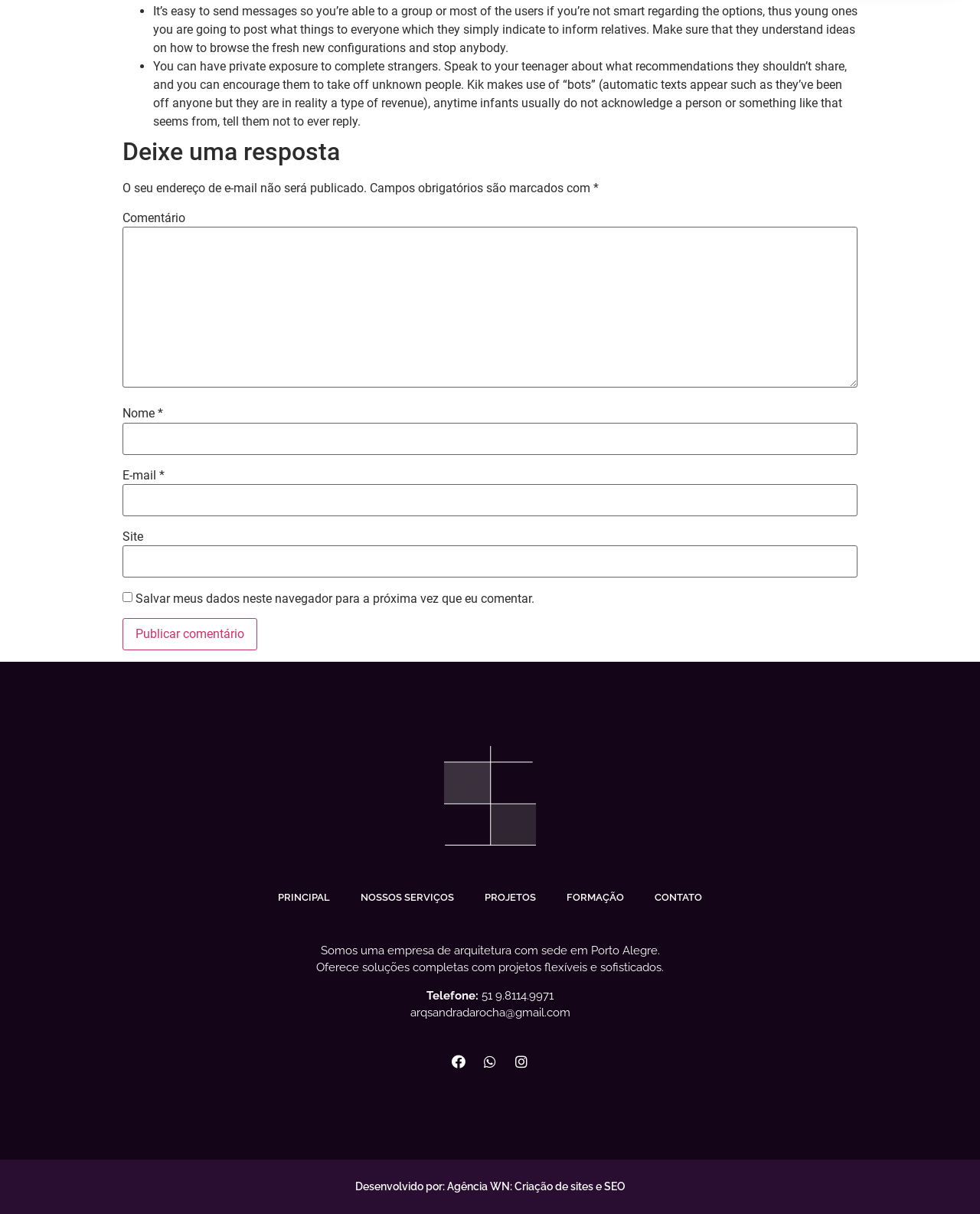What is the phone number of the company?
From the screenshot, supply a one-word or short-phrase answer.

51 9.8114.9971